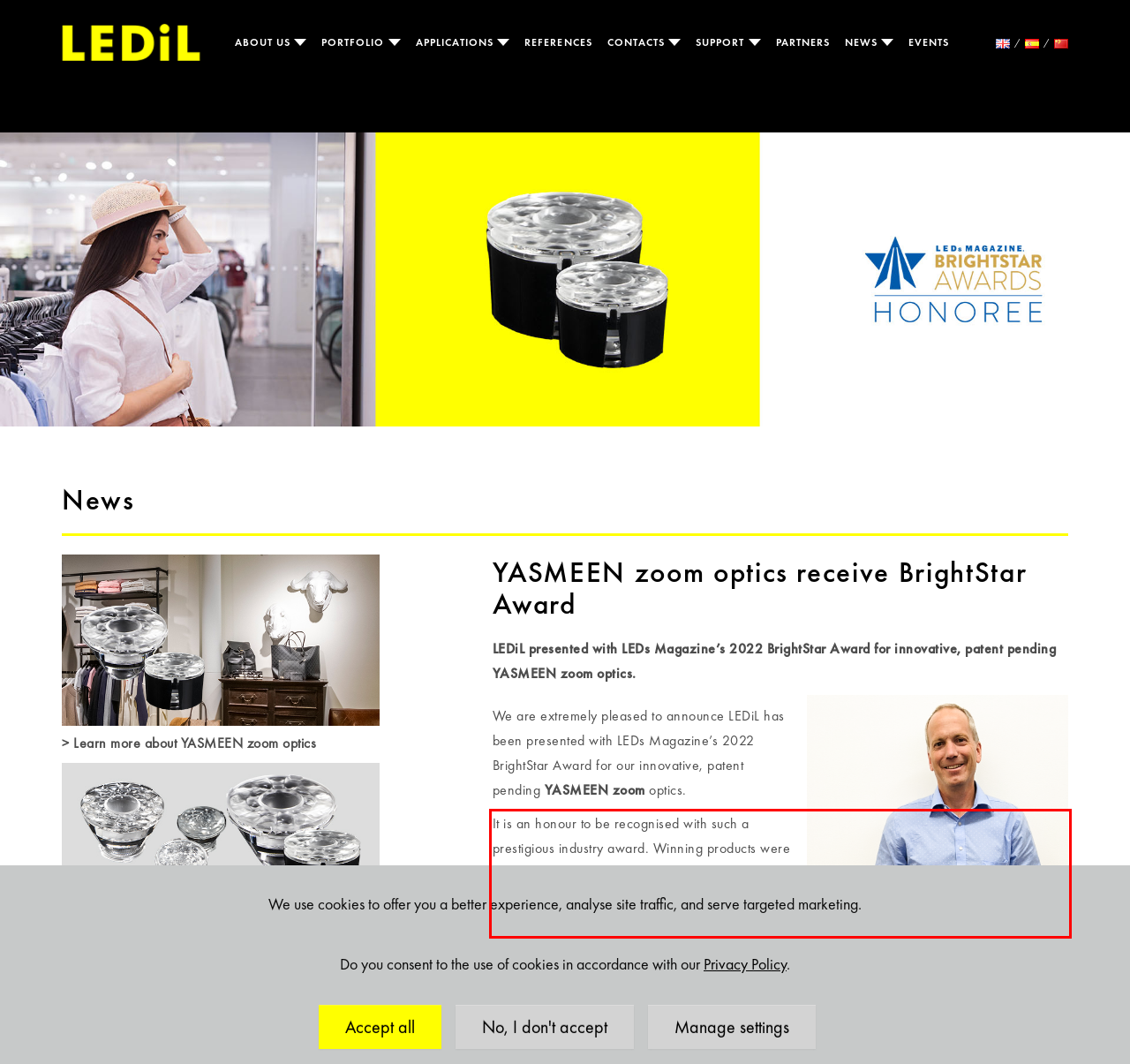With the given screenshot of a webpage, locate the red rectangle bounding box and extract the text content using OCR.

It is an honour to be recognised with such a prestigious industry award. Winning products were scored and selected by LEDs Magazine panelists and industry experts who have their pulse on emerging trends and developing applications.